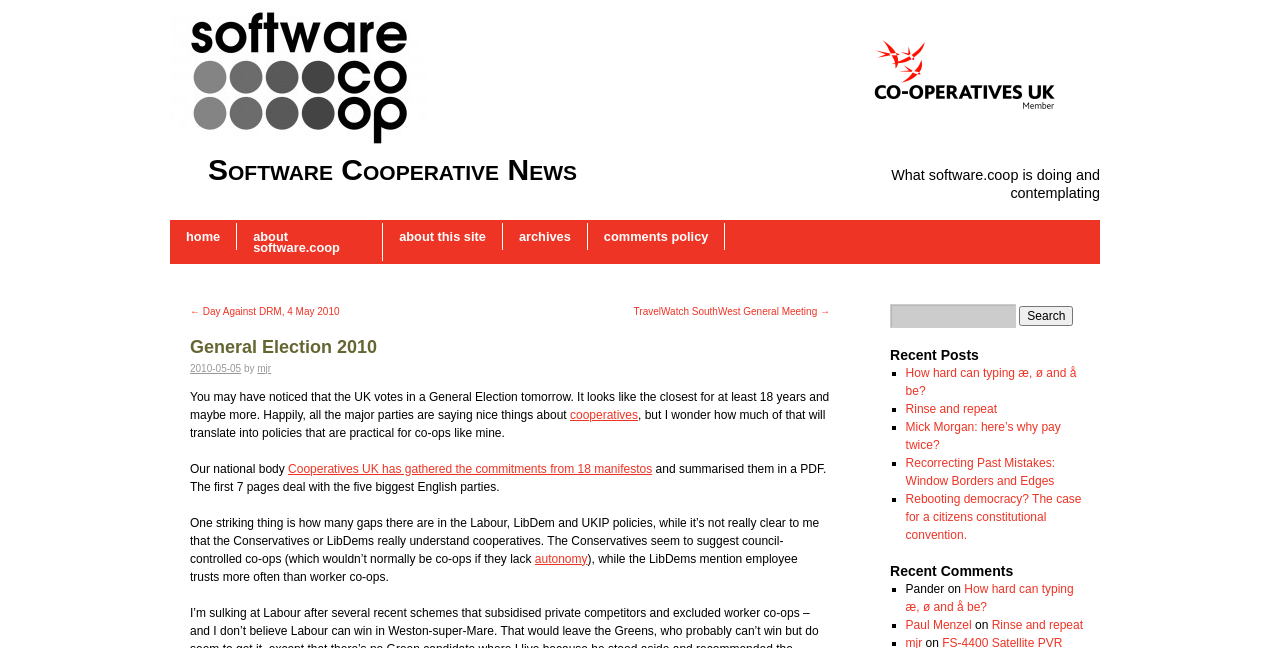Determine the bounding box coordinates of the clickable element necessary to fulfill the instruction: "Check the 'Recent Comments'". Provide the coordinates as four float numbers within the 0 to 1 range, i.e., [left, top, right, bottom].

[0.695, 0.868, 0.852, 0.896]